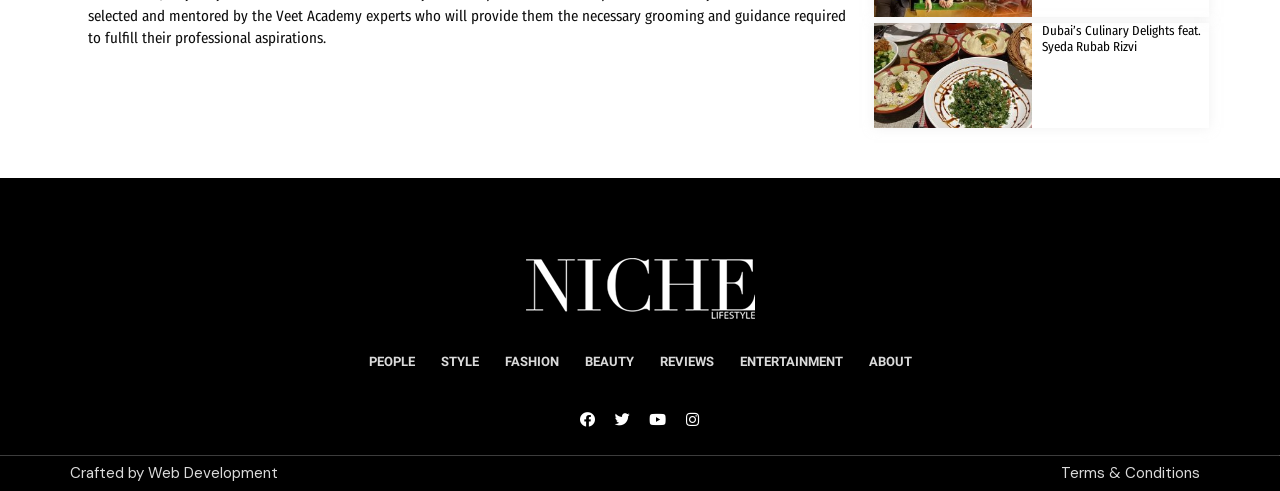Determine the bounding box coordinates of the clickable area required to perform the following instruction: "Follow on Facebook". The coordinates should be represented as four float numbers between 0 and 1: [left, top, right, bottom].

[0.447, 0.824, 0.471, 0.885]